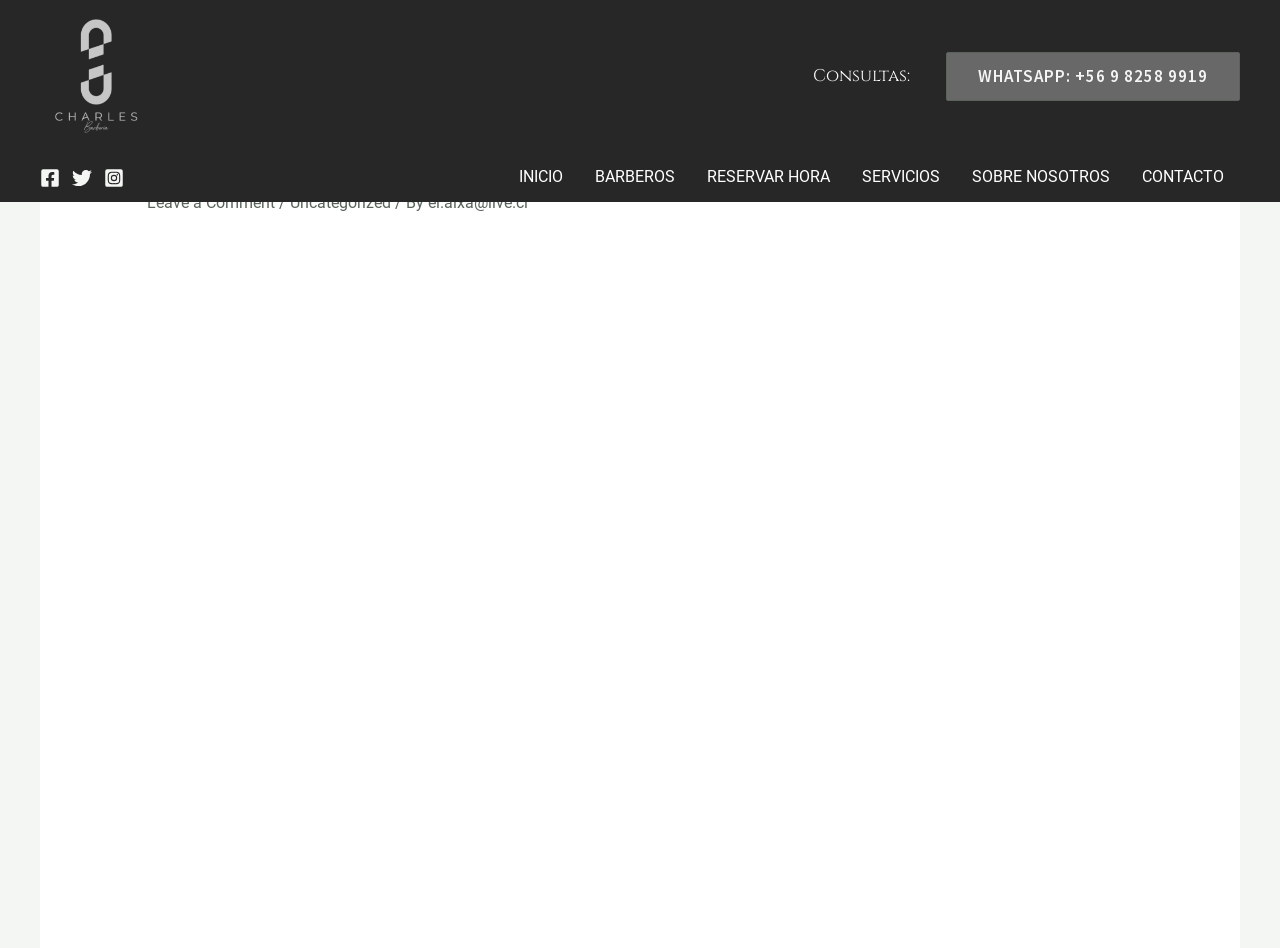Find the bounding box of the UI element described as follows: "alt="Charles Barberia"".

[0.03, 0.069, 0.12, 0.089]